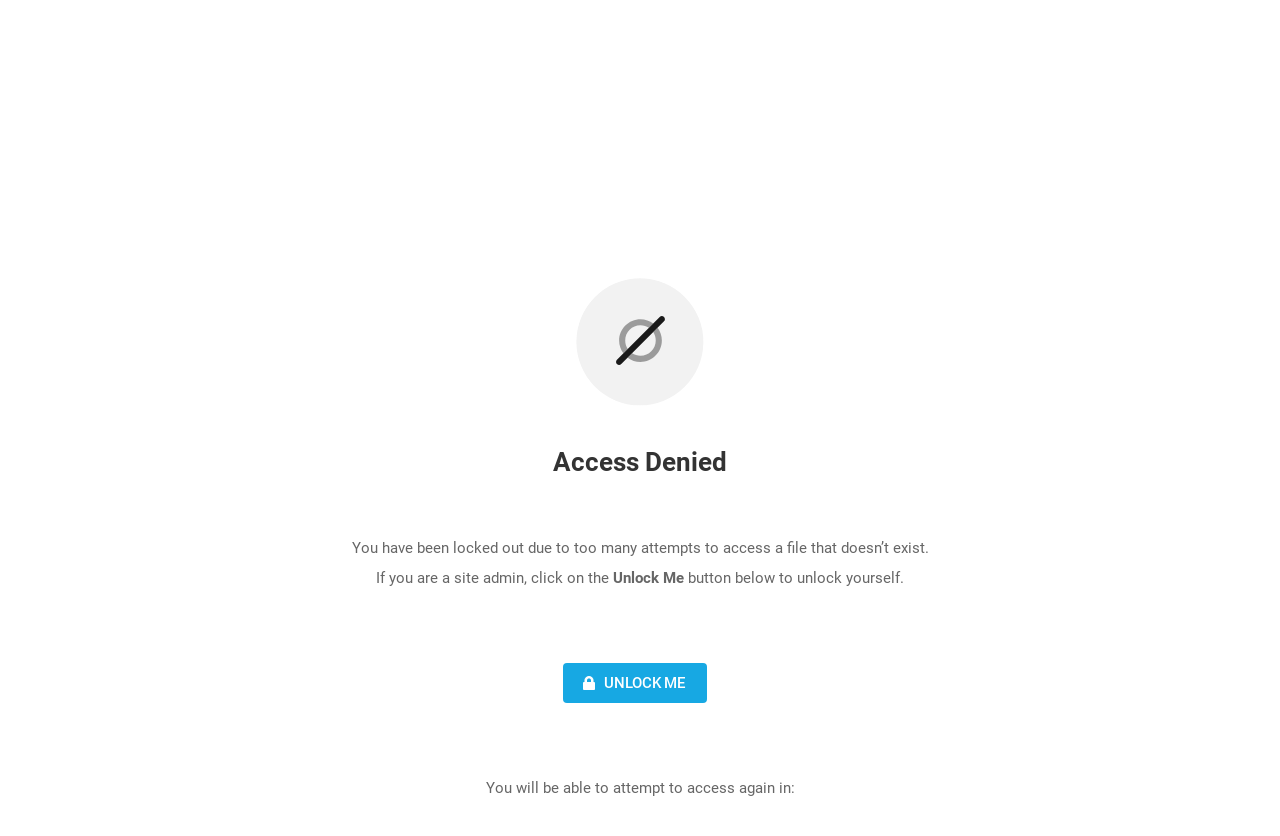Answer the question in one word or a short phrase:
What should a site admin do?

Click Unlock Me